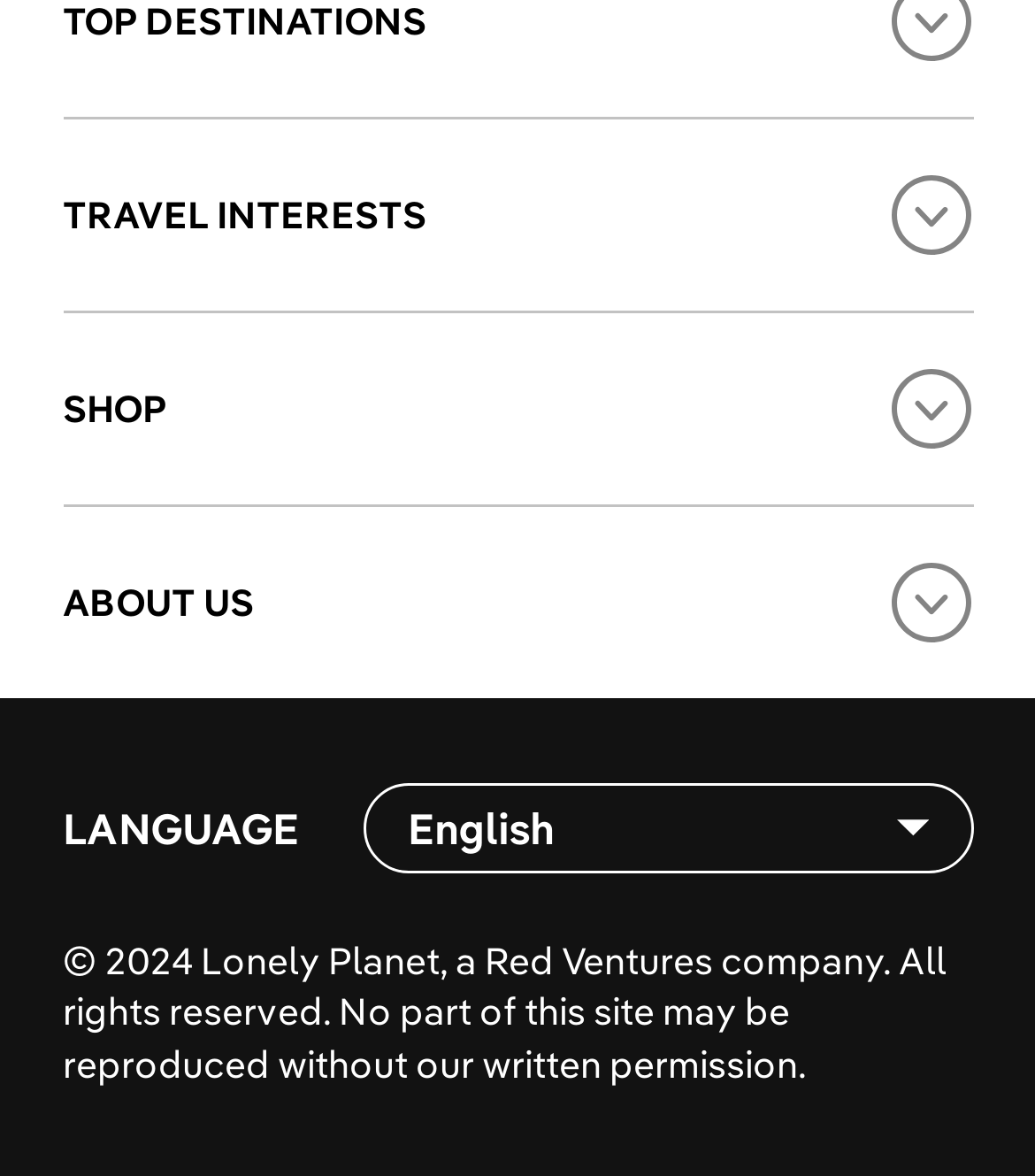Identify the bounding box coordinates of the specific part of the webpage to click to complete this instruction: "Click on the '7. Bunnell Street Gallery' link".

[0.101, 0.267, 0.739, 0.334]